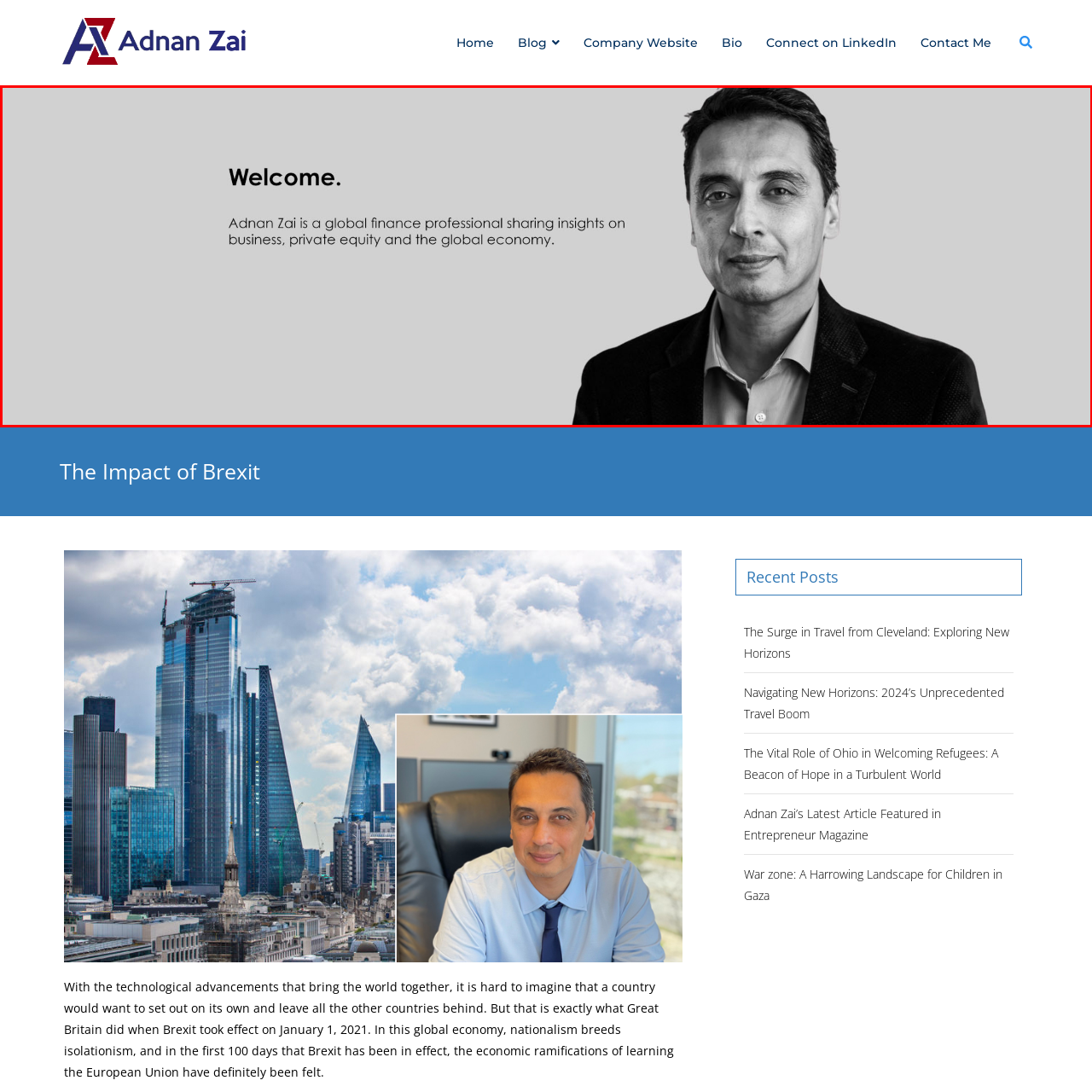Focus on the image marked by the red bounding box and offer an in-depth answer to the subsequent question based on the visual content: What is written on the left side of the image?

On the left side of the image, the text 'Welcome.' is highlighted, inviting visitors to engage with his insights.